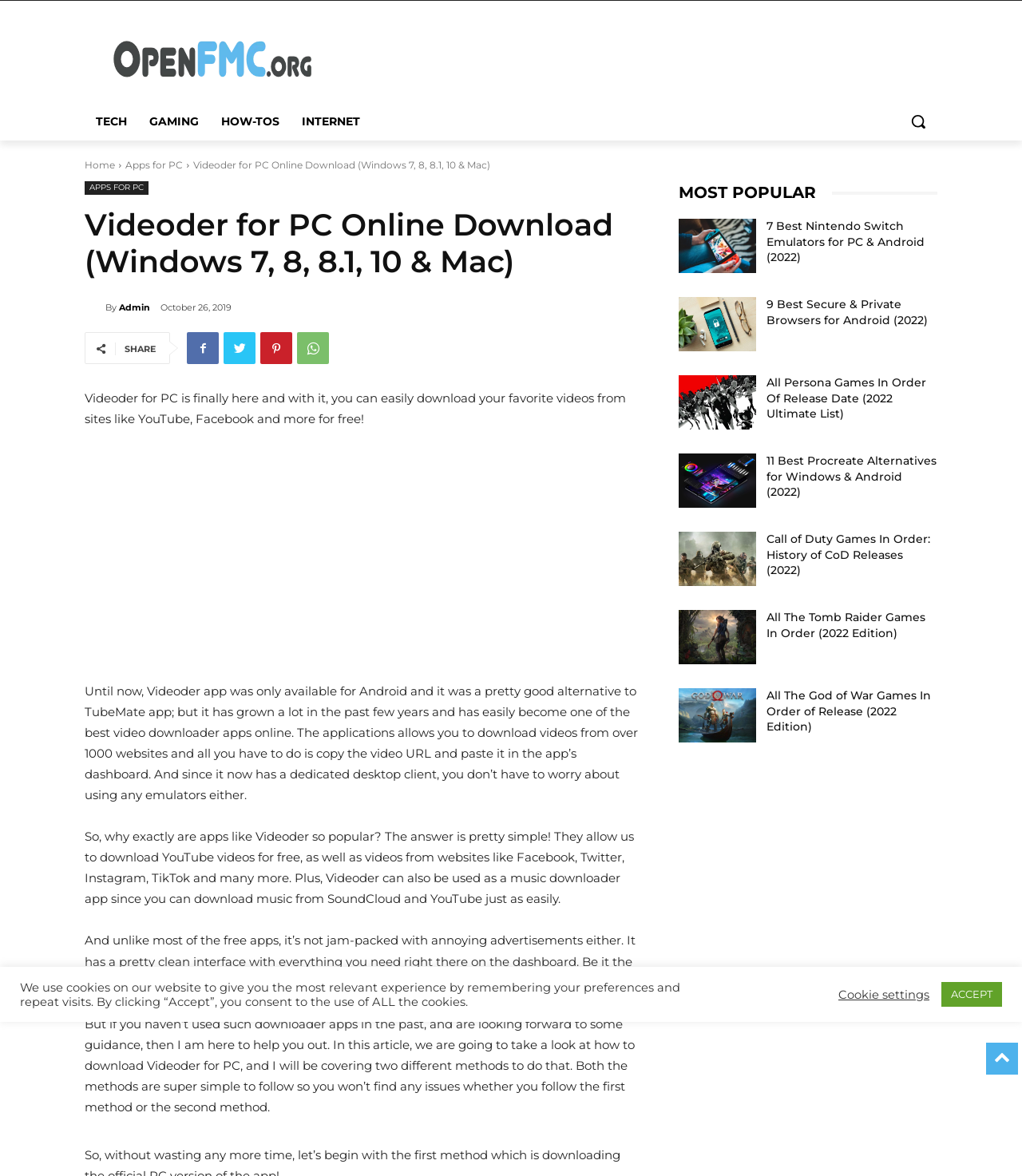Analyze the image and deliver a detailed answer to the question: What is the name of the author of the article?

The author of the article is mentioned as 'Admin' at the top of the webpage, along with the date of publication, October 26, 2019.